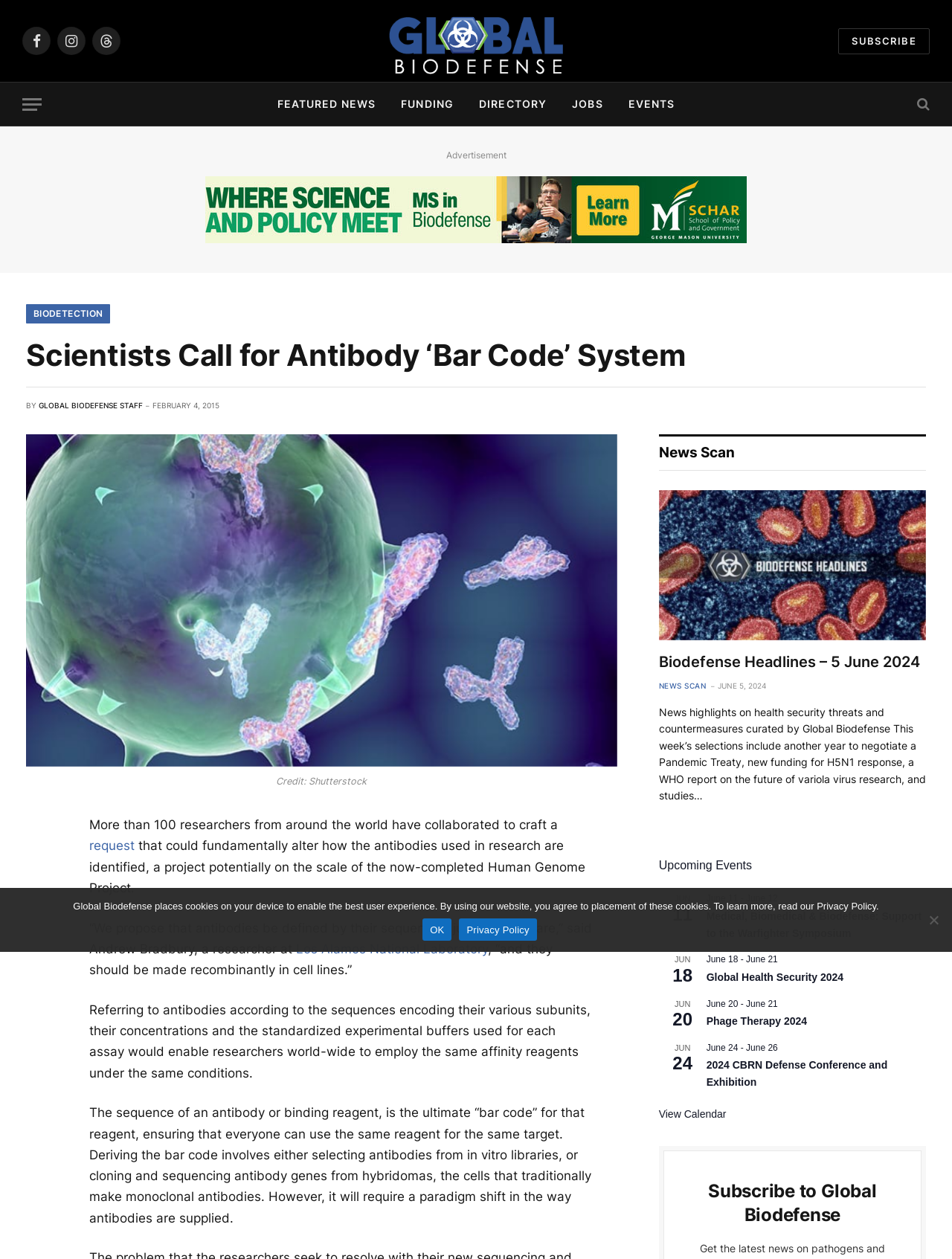Please identify the bounding box coordinates of where to click in order to follow the instruction: "View the 'Medical, Biomedical & Biodefense: Support to the Warfighter Symposium' event".

[0.742, 0.723, 0.968, 0.746]